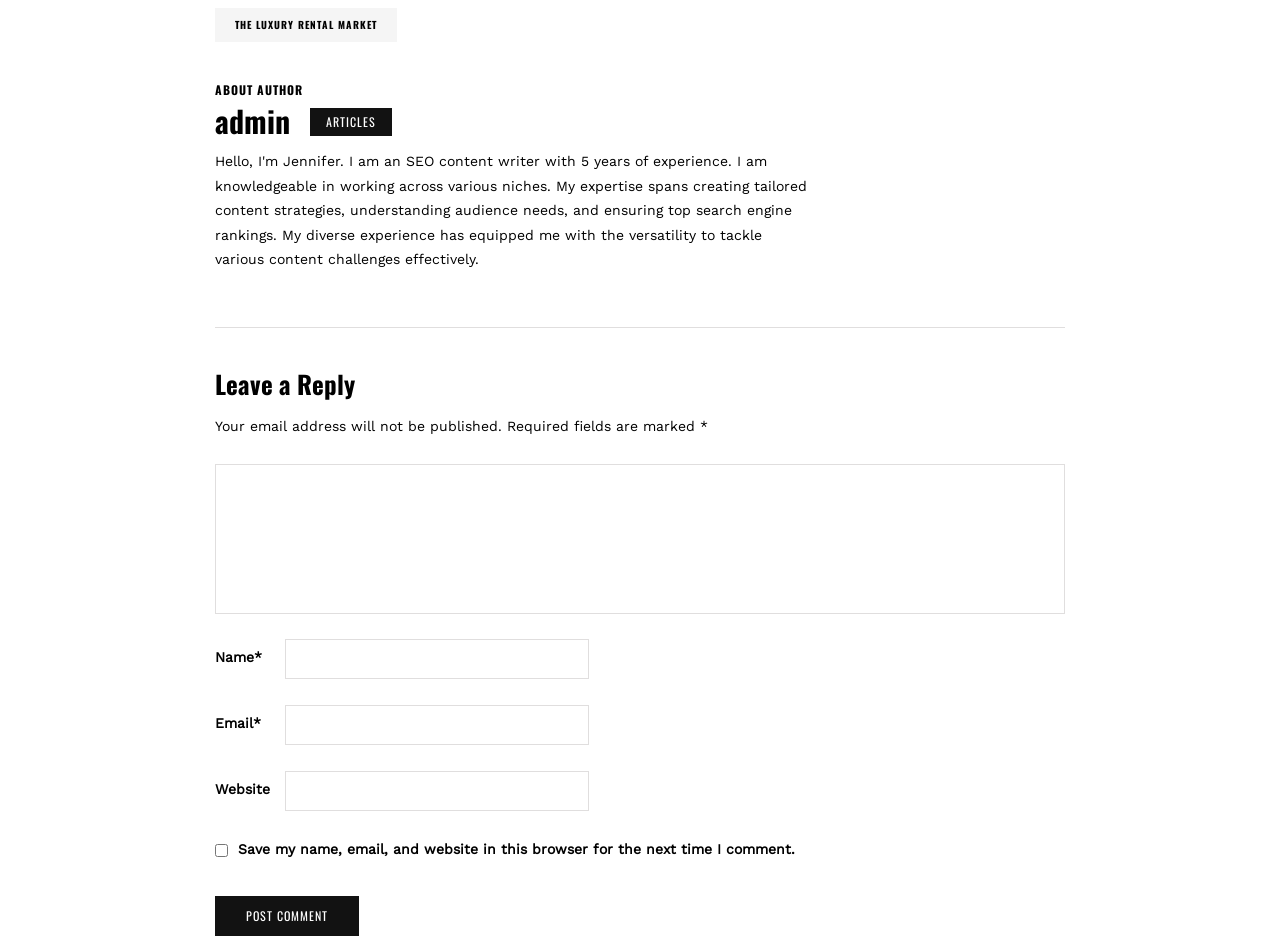What is the title of the first link?
Using the image, provide a concise answer in one word or a short phrase.

THE LUXURY RENTAL MARKET